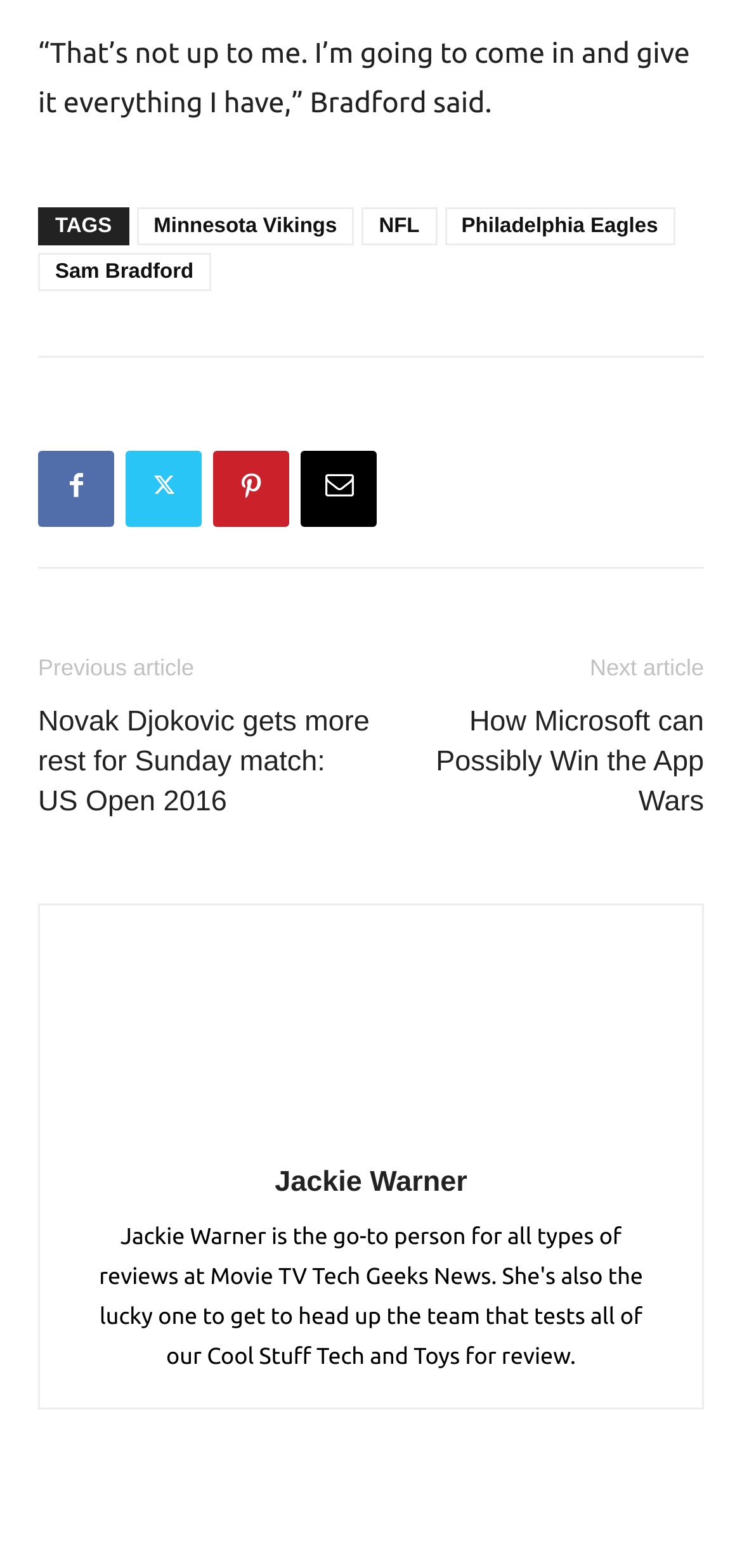Provide the bounding box coordinates of the HTML element described by the text: "parent_node: Jackie Warner aria-label="author-photo"".

[0.377, 0.709, 0.623, 0.729]